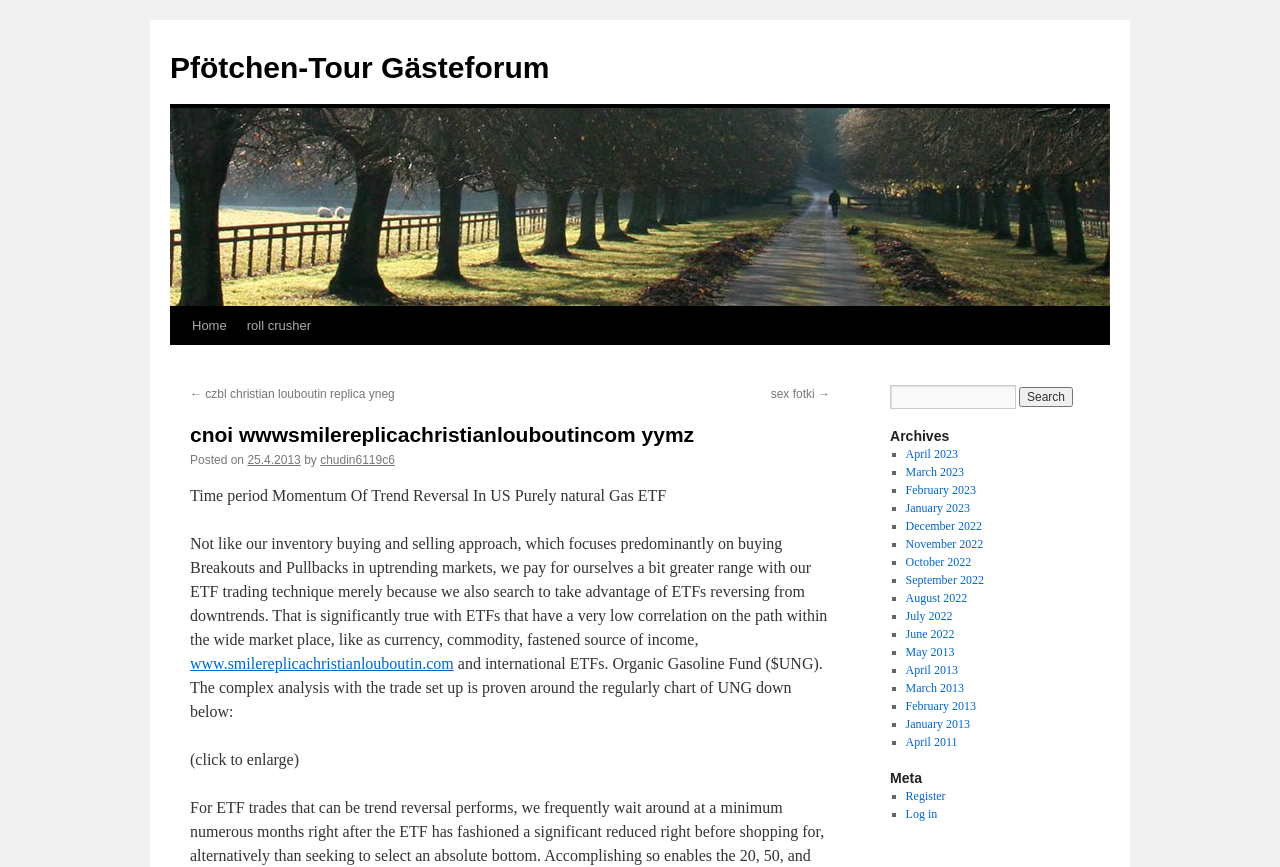Can you find the bounding box coordinates for the element to click on to achieve the instruction: "Click on the 'Home' link"?

[0.142, 0.354, 0.185, 0.398]